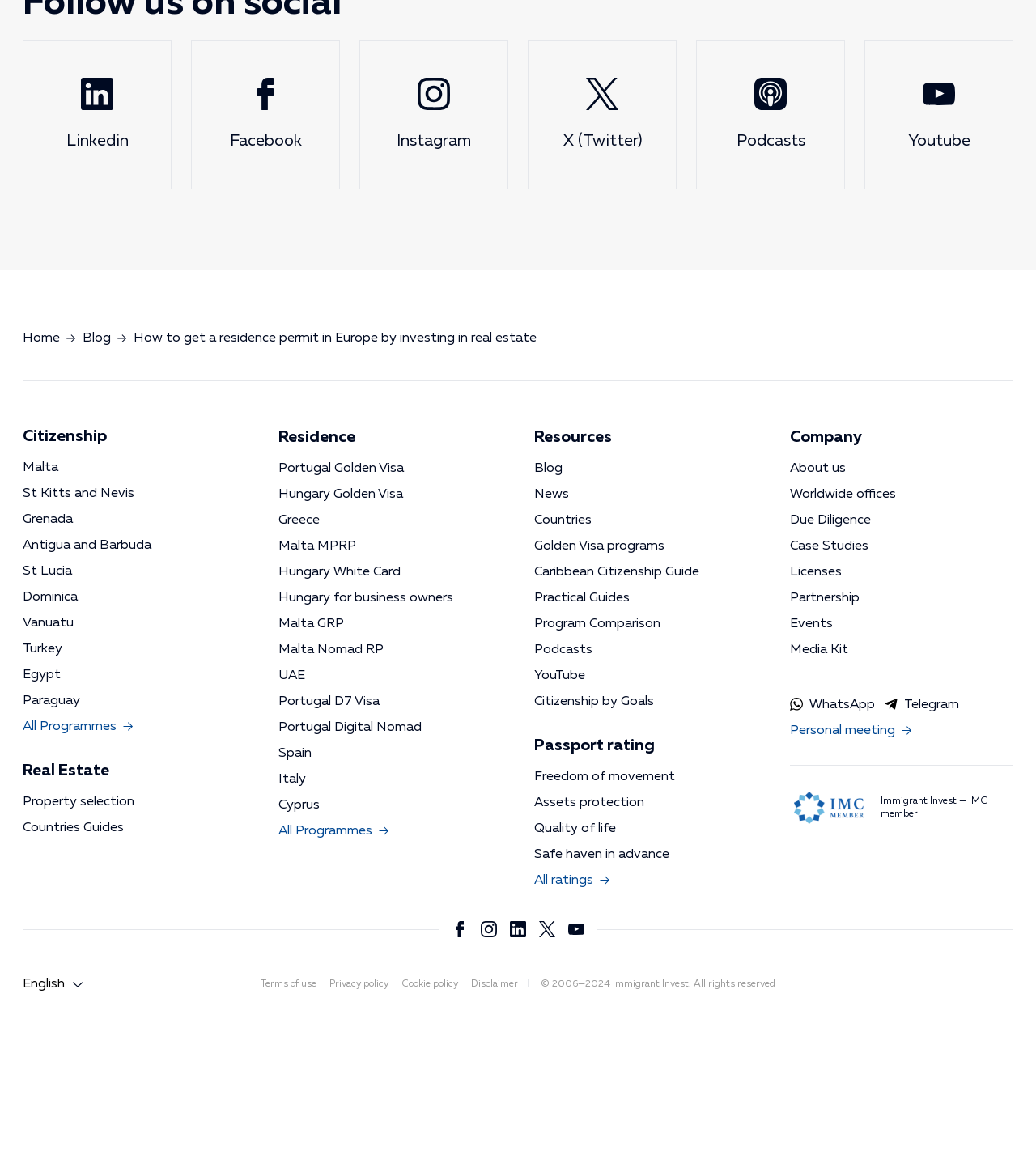Locate the bounding box for the described UI element: "Immigrant Invest — IMC member". Ensure the coordinates are four float numbers between 0 and 1, formatted as [left, top, right, bottom].

[0.762, 0.674, 0.978, 0.725]